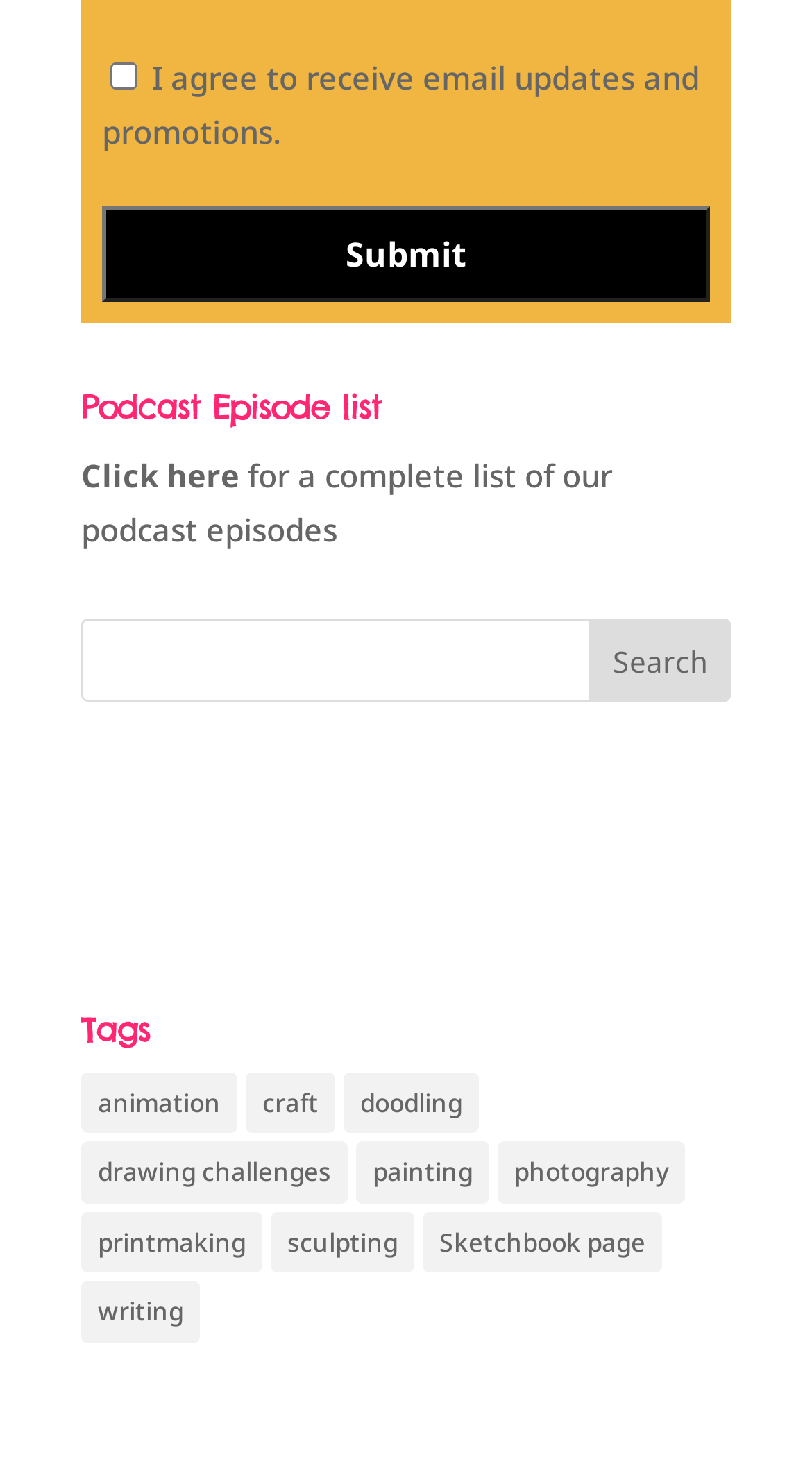Please specify the bounding box coordinates of the clickable section necessary to execute the following command: "Click the link to join the Kick in the Creatives Facebook Group.".

[0.1, 0.609, 0.846, 0.637]